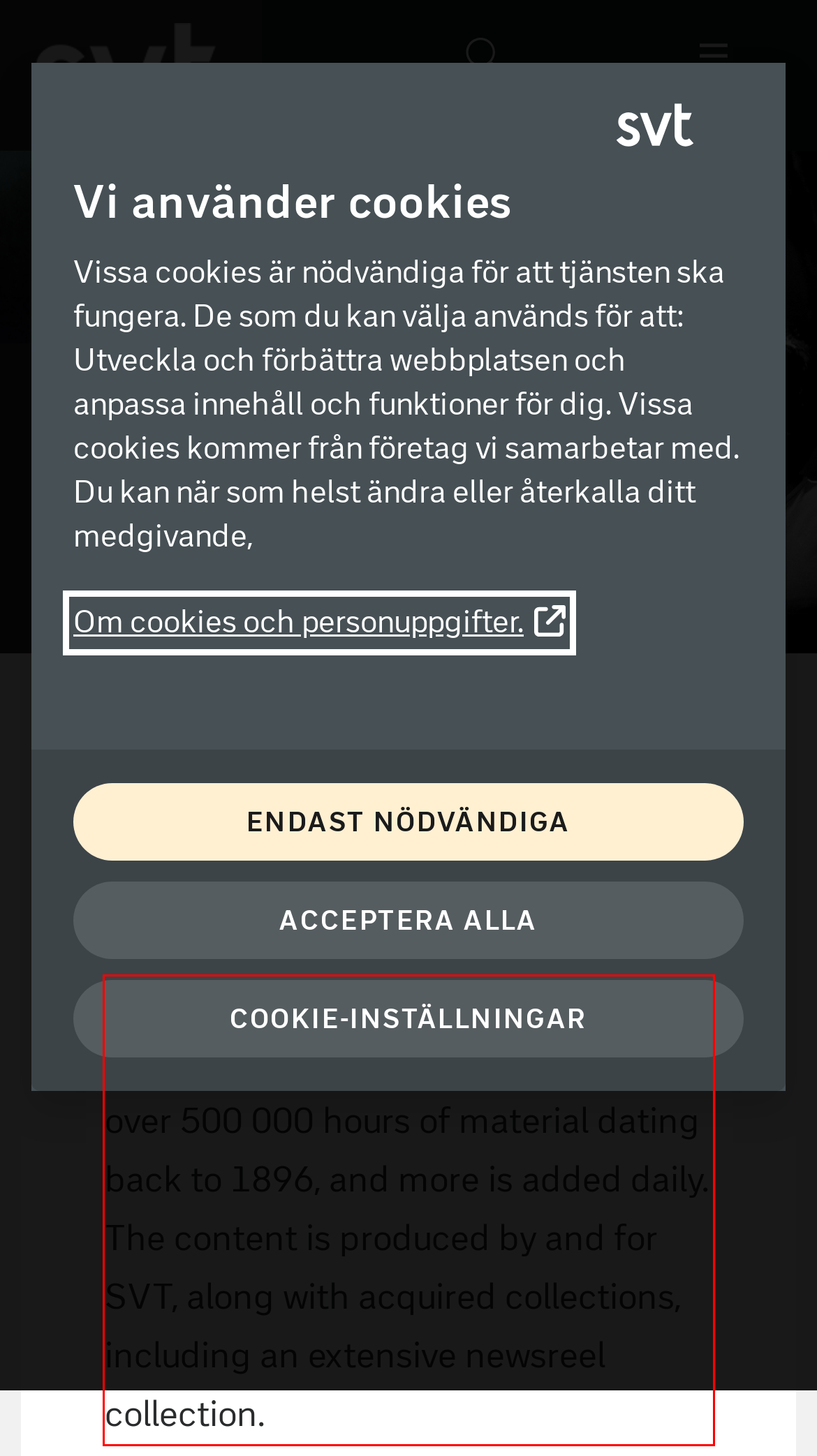The screenshot you have been given contains a UI element surrounded by a red rectangle. Use OCR to read and extract the text inside this red rectangle.

SVT Archives is the largest source of footage in Scandinavia, containing over 500 000 hours of material dating back to 1896, and more is added daily. The content is produced by and for SVT, along with acquired collections, including an extensive newsreel collection.